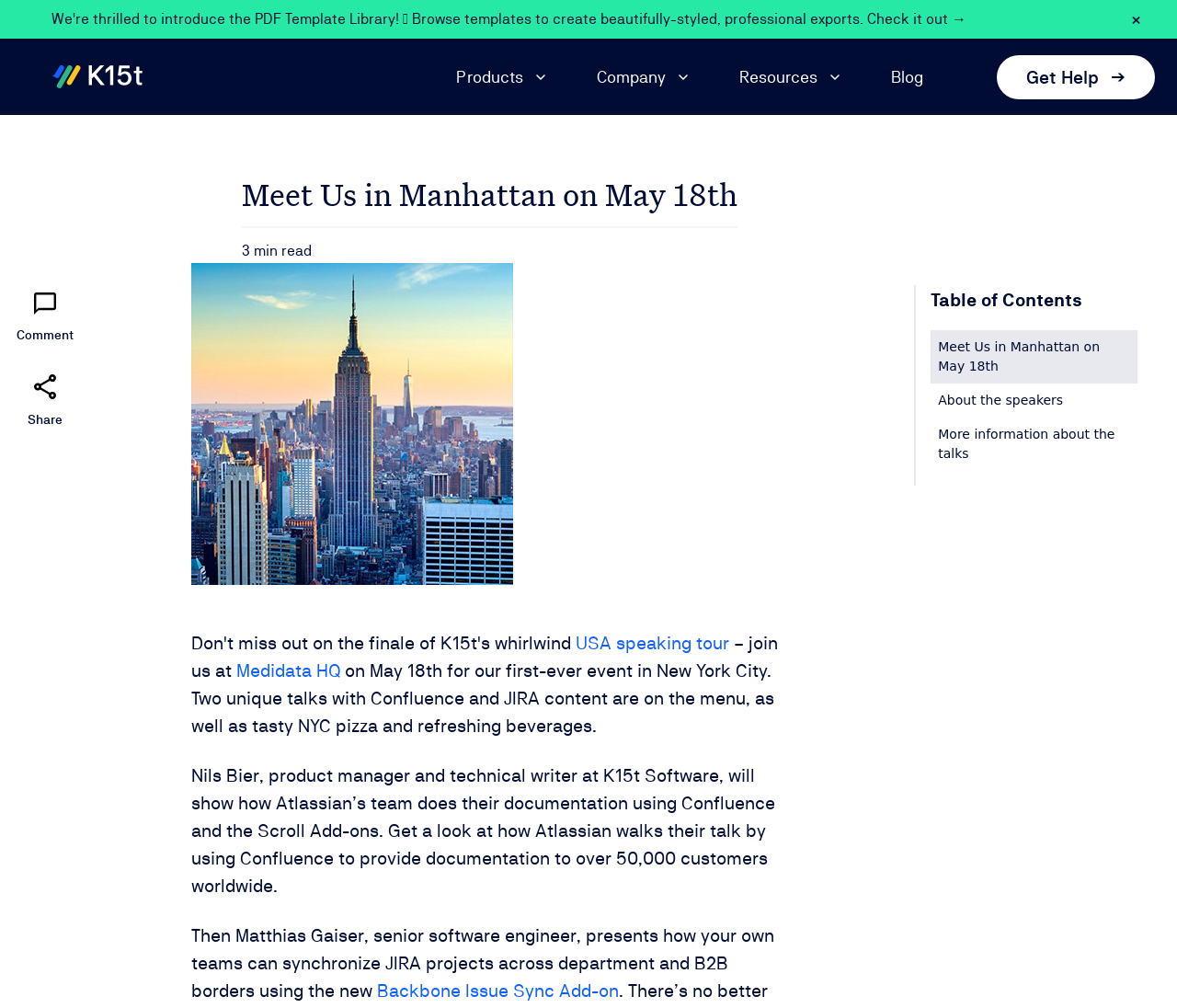Please specify the bounding box coordinates of the element that should be clicked to execute the given instruction: 'Go to the home page'. Ensure the coordinates are four float numbers between 0 and 1, expressed as [left, top, right, bottom].

[0.044, 0.065, 0.122, 0.088]